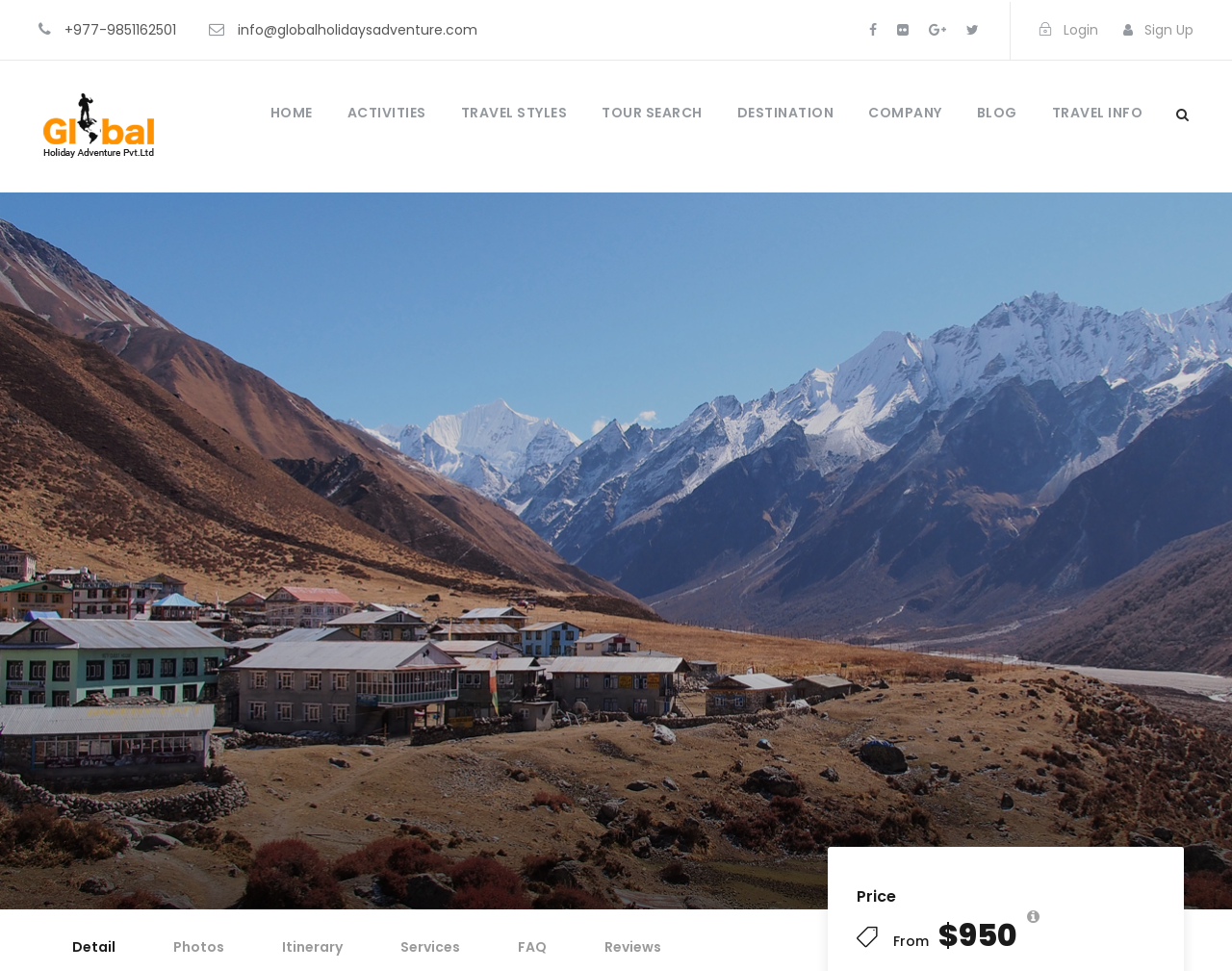Pinpoint the bounding box coordinates of the clickable element needed to complete the instruction: "Send an email". The coordinates should be provided as four float numbers between 0 and 1: [left, top, right, bottom].

[0.193, 0.021, 0.388, 0.041]